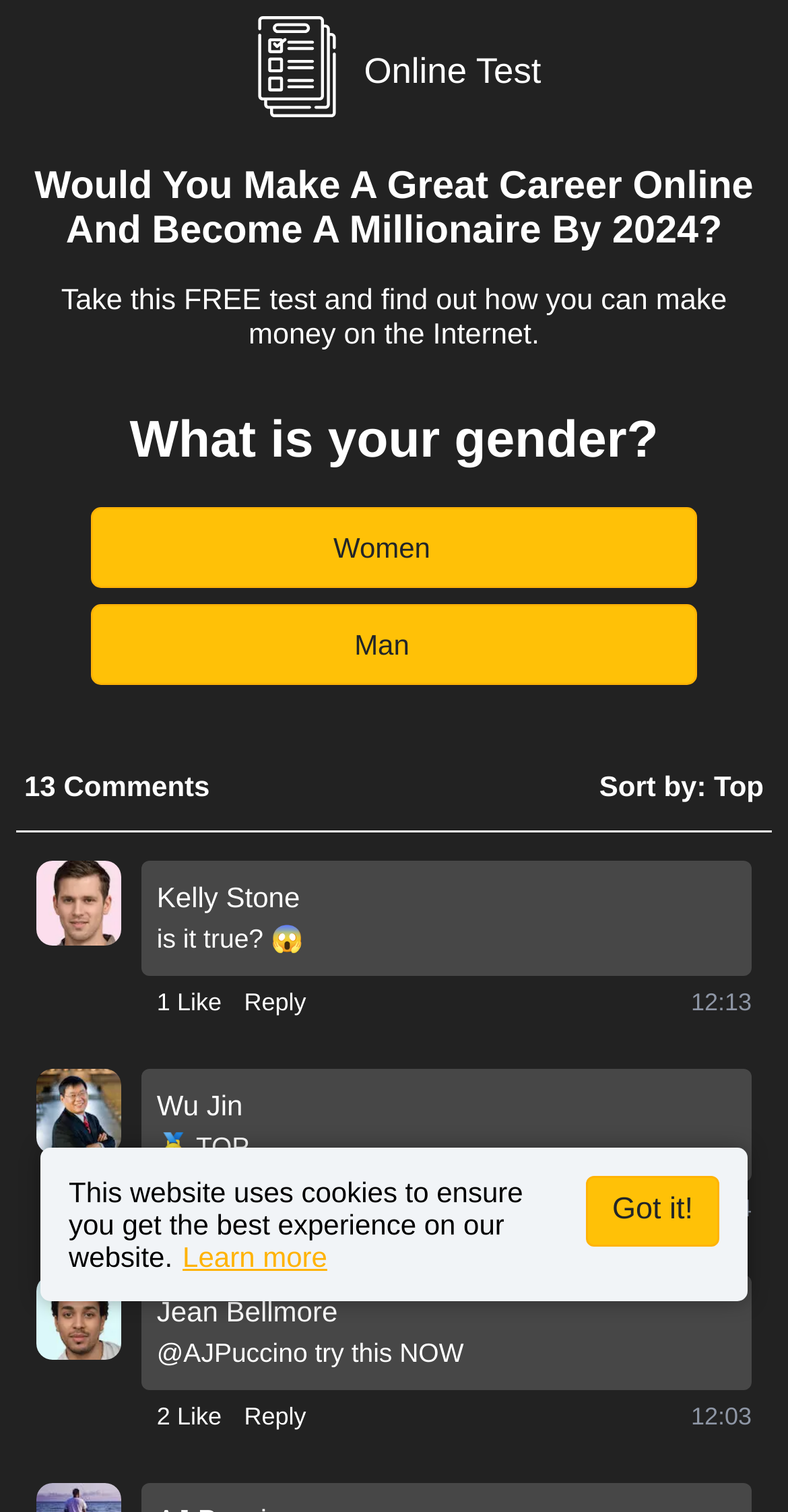Predict the bounding box coordinates of the UI element that matches this description: "Like". The coordinates should be in the format [left, top, right, bottom] with each value between 0 and 1.

[0.199, 0.787, 0.255, 0.811]